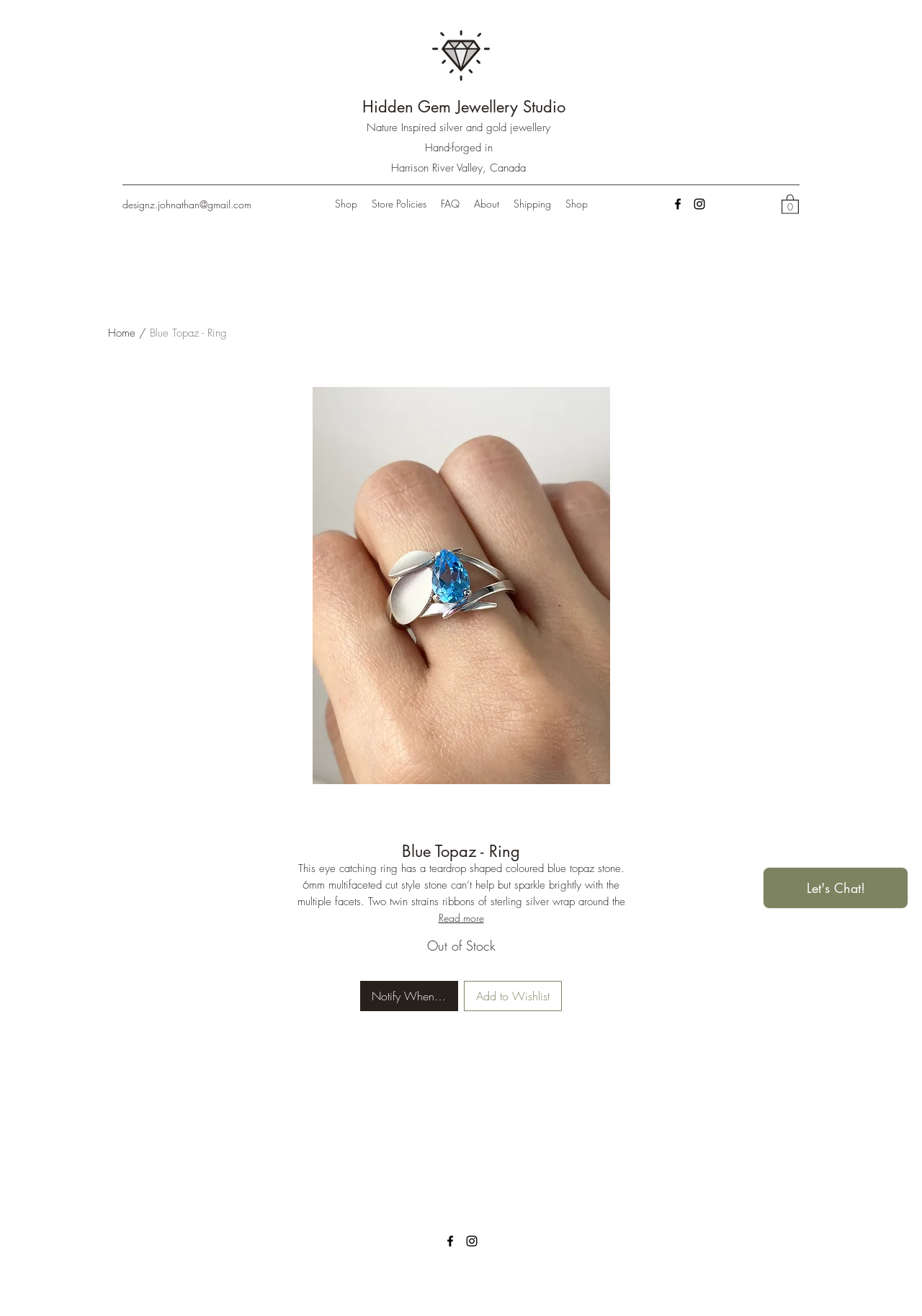What is the material of the leaves in the ring?
Examine the screenshot and reply with a single word or phrase.

Sterling silver